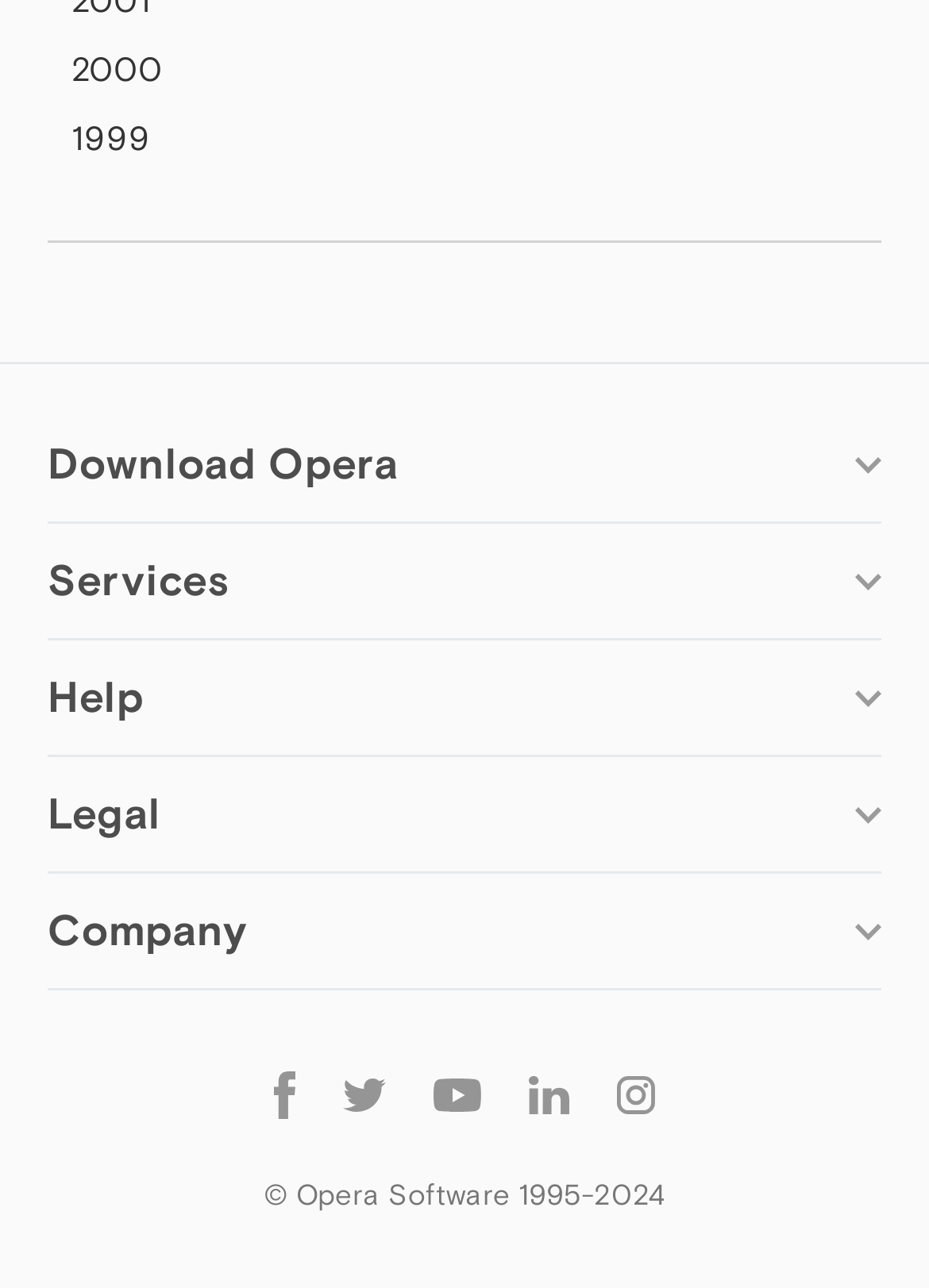What are the different platforms for which Opera is available?
Please give a detailed and elaborate answer to the question.

The different platforms for which Opera is available can be seen from the links provided on the webpage, such as 'Opera for Windows', 'Opera for Mac', 'Opera for Linux', 'Opera for Android', etc.